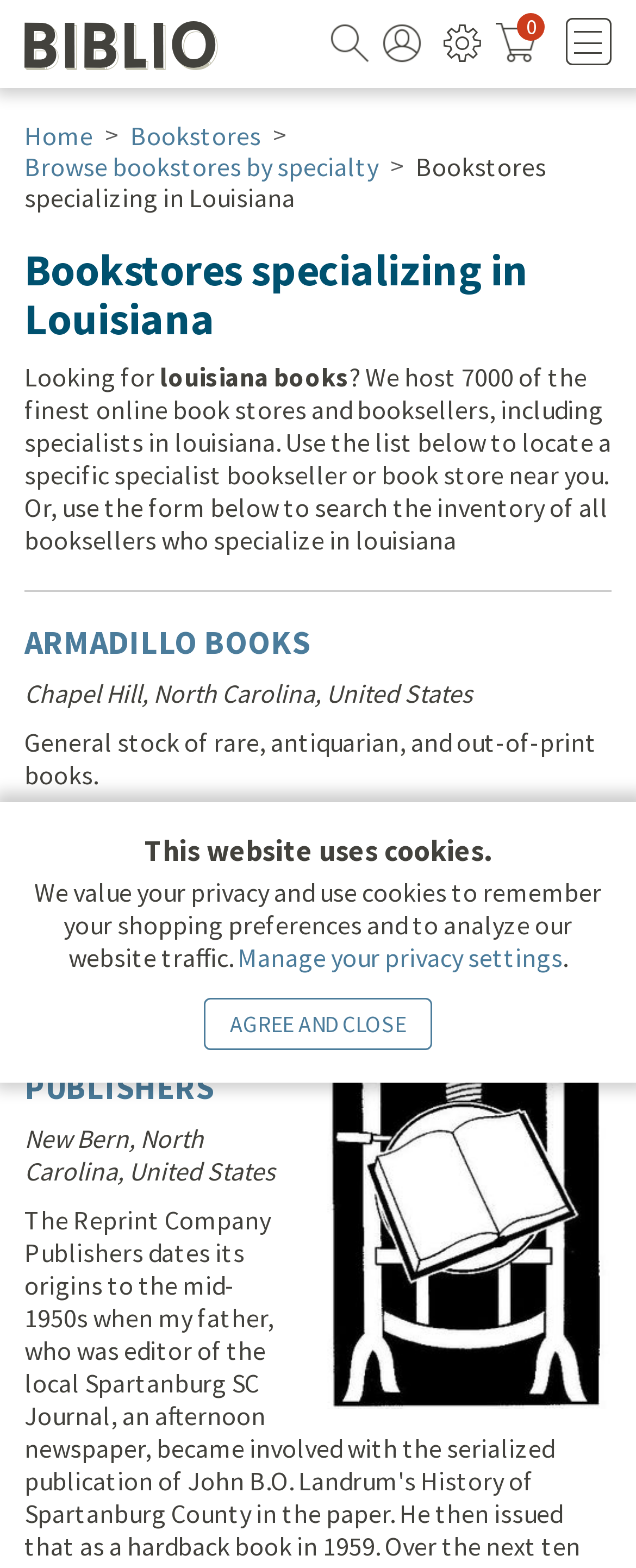Please identify the bounding box coordinates of the element on the webpage that should be clicked to follow this instruction: "Search for books". The bounding box coordinates should be given as four float numbers between 0 and 1, formatted as [left, top, right, bottom].

[0.499, 0.068, 0.868, 0.106]